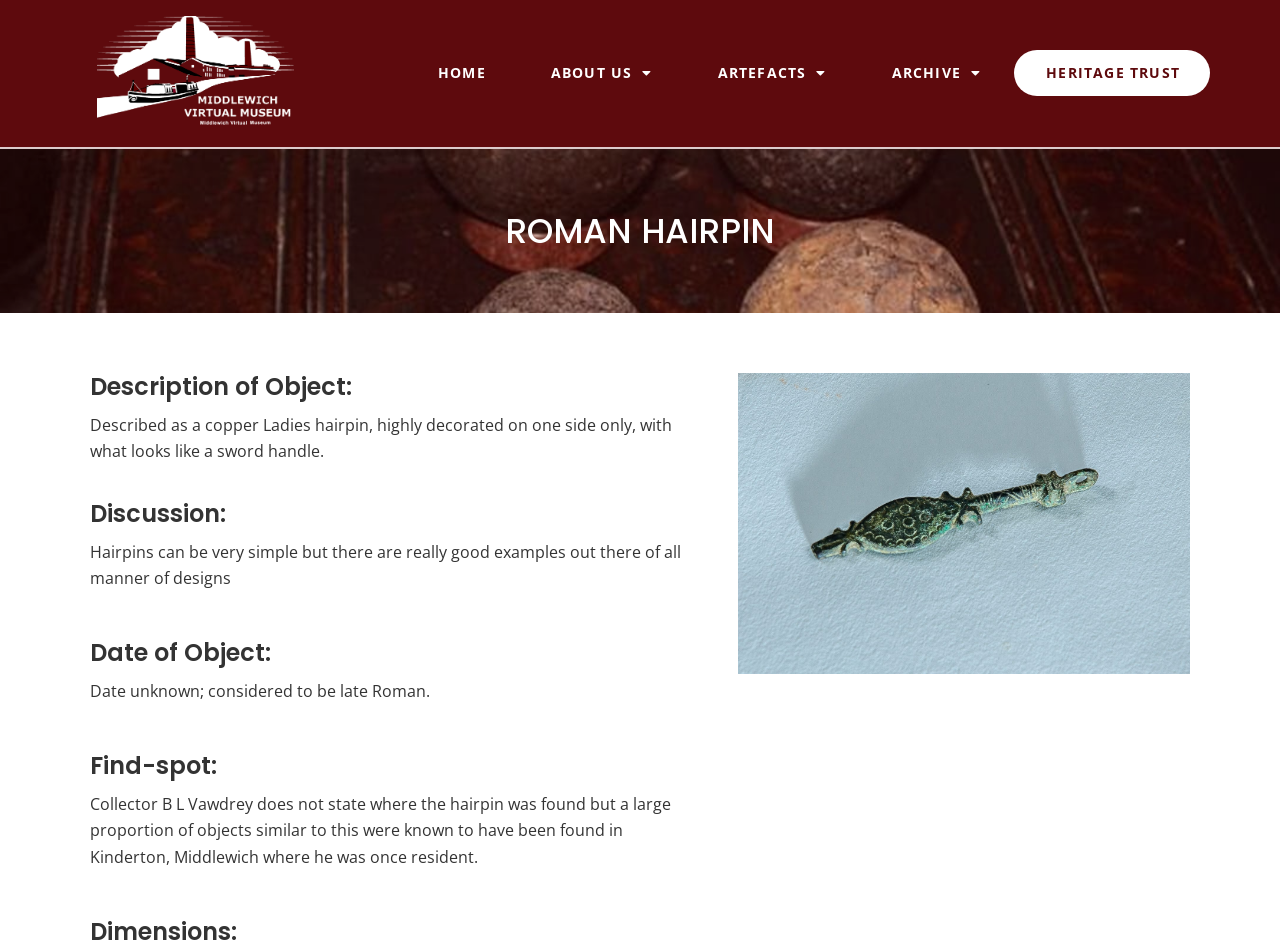By analyzing the image, answer the following question with a detailed response: How many navigation menu items are there?

There are 5 navigation menu items: 'HOME', 'ABOUT US', 'ARTEFACTS', 'ARCHIVE', and 'HERITAGE TRUST'. They are located at the top of the webpage, below the 'Roman Hairpin | Middlewich Virtual Museum' title.